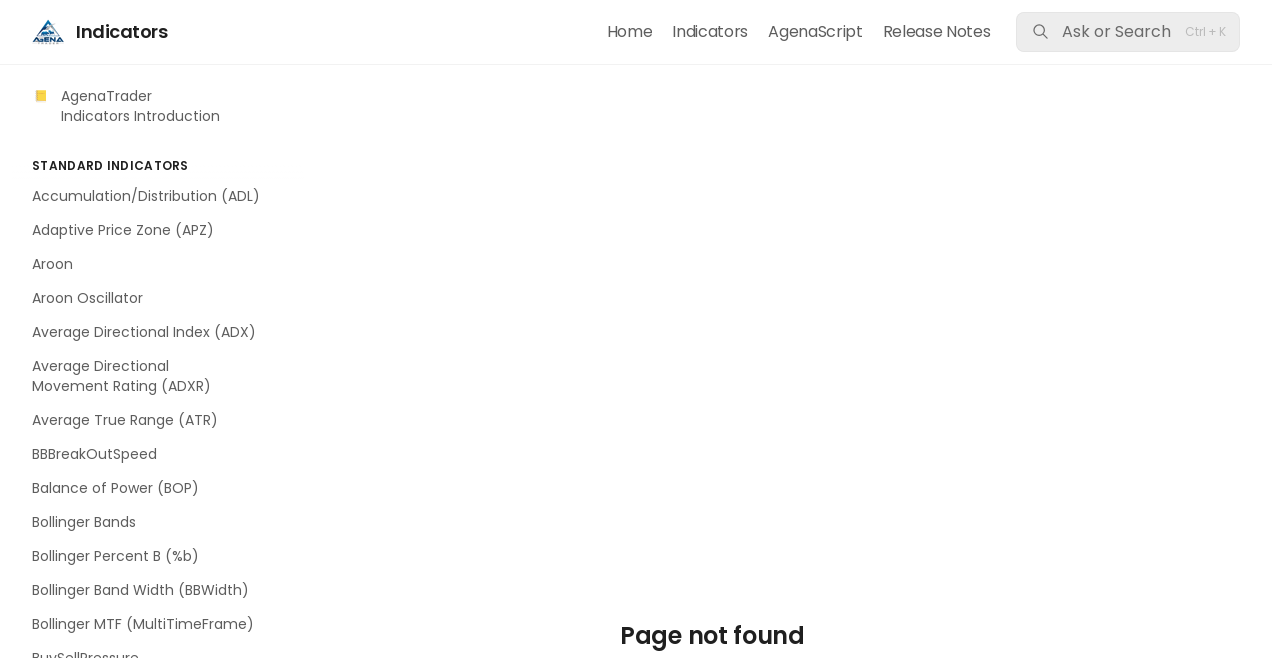Specify the bounding box coordinates of the element's region that should be clicked to achieve the following instruction: "Click the logo". The bounding box coordinates consist of four float numbers between 0 and 1, in the format [left, top, right, bottom].

[0.025, 0.024, 0.131, 0.073]